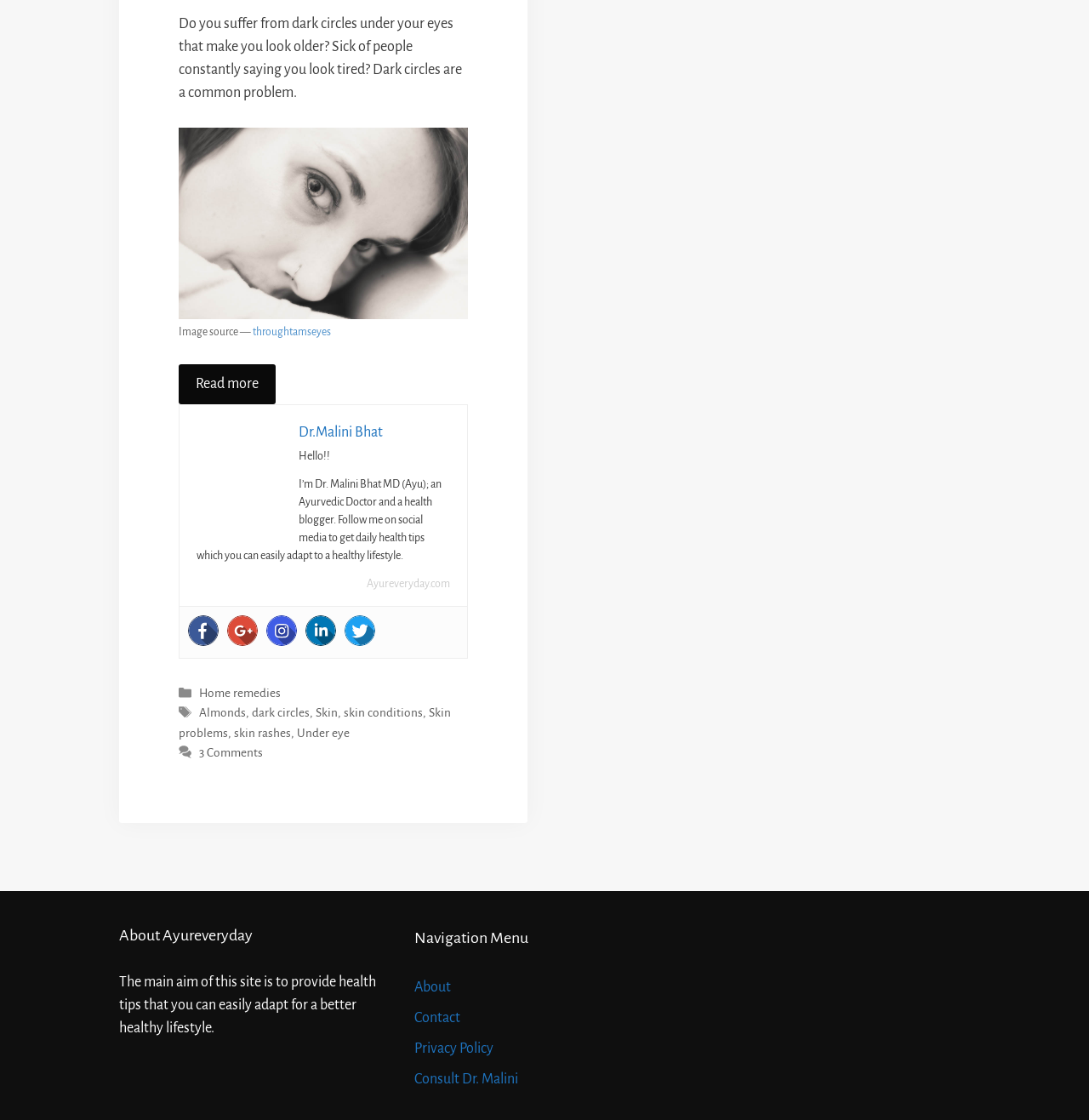Based on what you see in the screenshot, provide a thorough answer to this question: What social media platforms can you follow Dr. Malini Bhat on?

The social media platforms that Dr. Malini Bhat can be followed on can be determined by looking at the links and images near the top of the webpage, which include Facebook, Googleplus, Instagram, Linkedin, and Twitter.